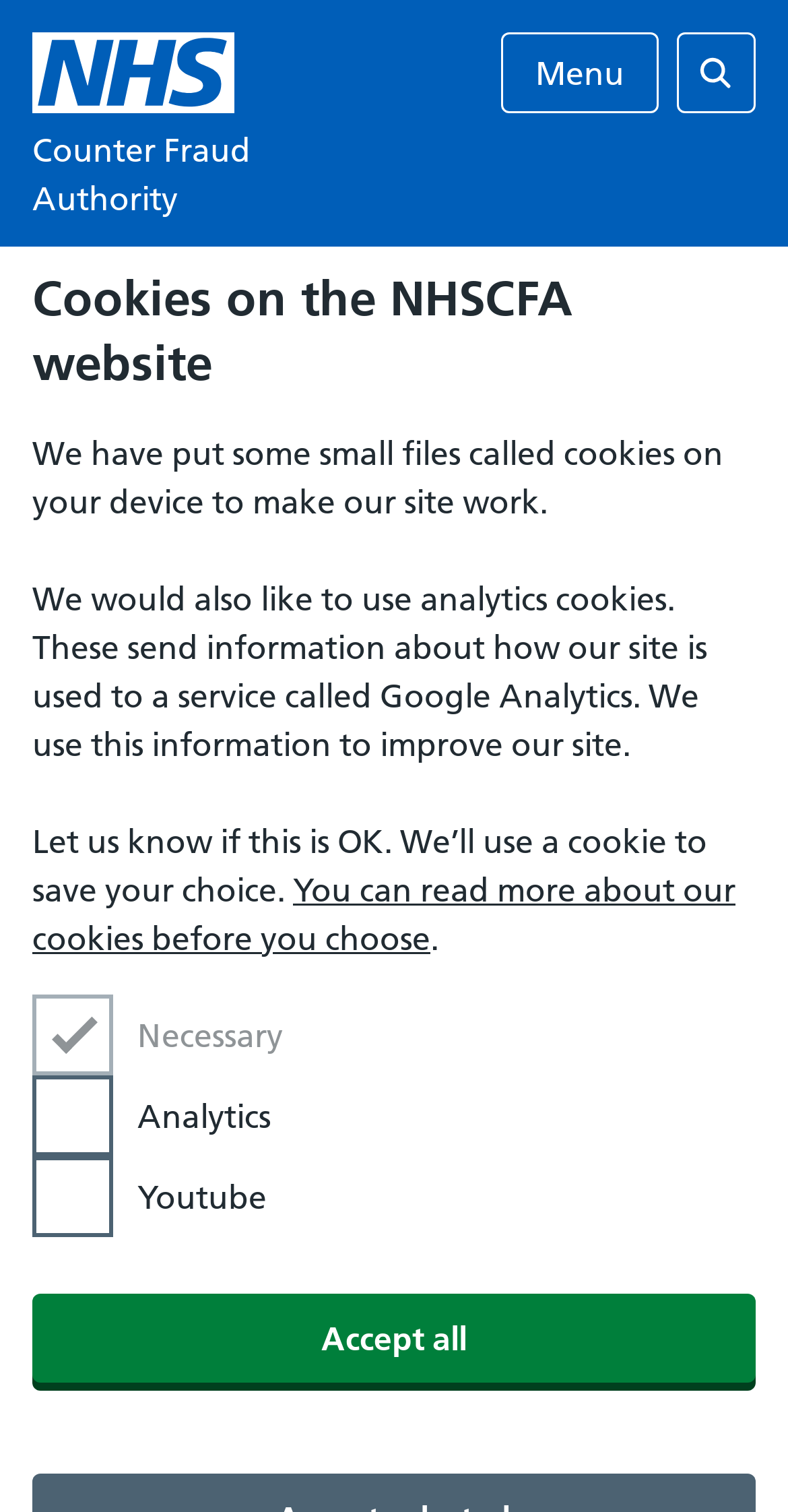How many links are there in the top navigation bar?
We need a detailed and meticulous answer to the question.

I counted the number of link elements in the top navigation bar, which are 'NHS homepage' and 'Open search', and found that there are two links in total.